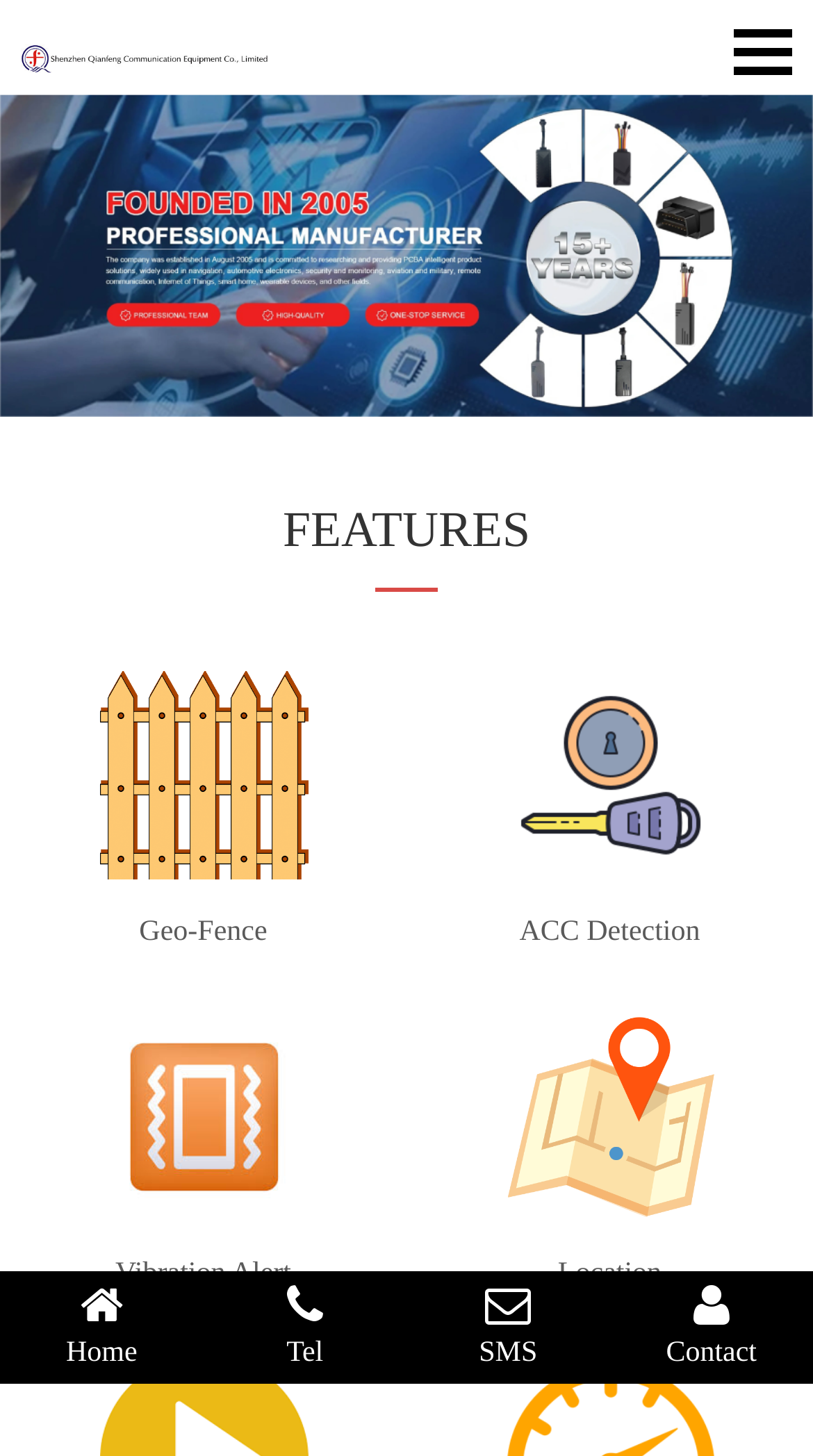Using the webpage screenshot and the element description SMS, determine the bounding box coordinates. Specify the coordinates in the format (top-left x, top-left y, bottom-right x, bottom-right y) with values ranging from 0 to 1.

[0.5, 0.873, 0.75, 0.946]